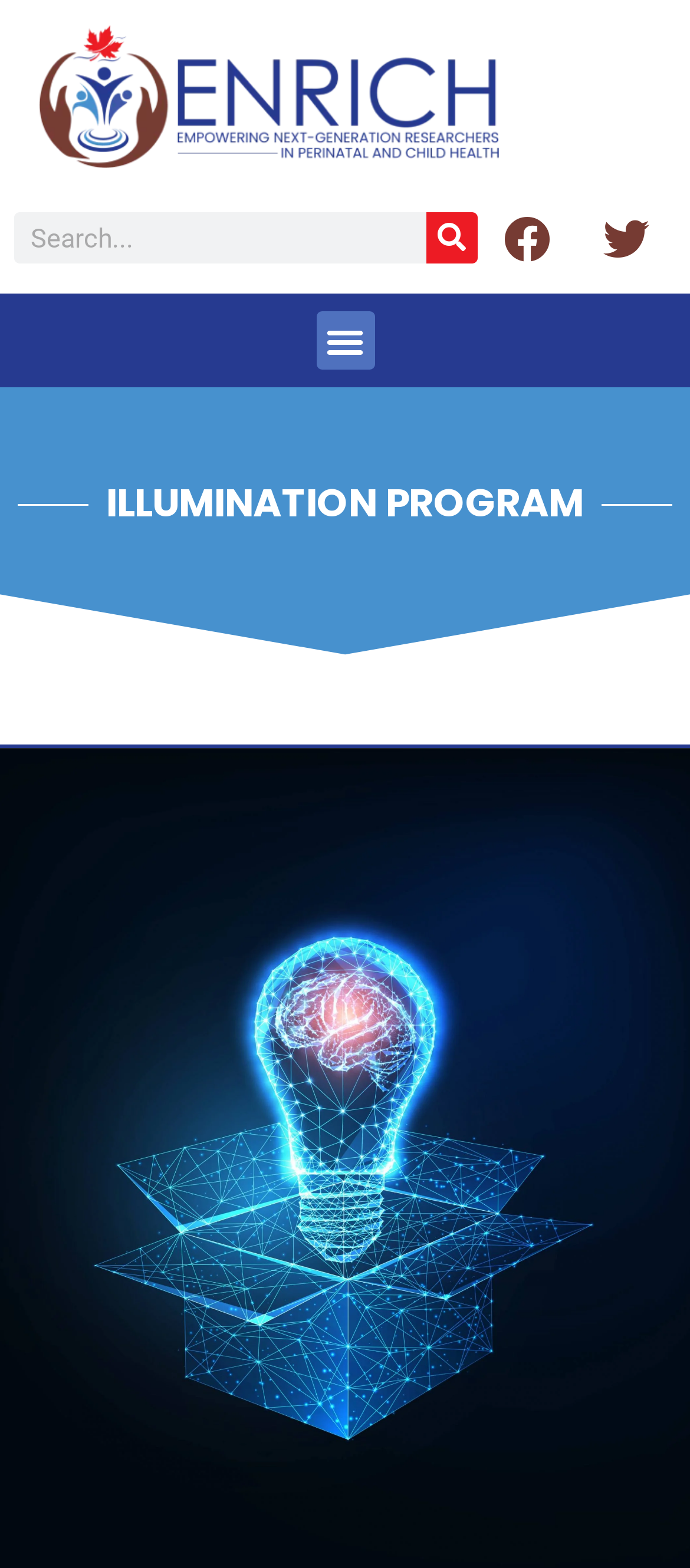Answer the question using only one word or a concise phrase: What is the function of the menu toggle button?

To toggle the menu